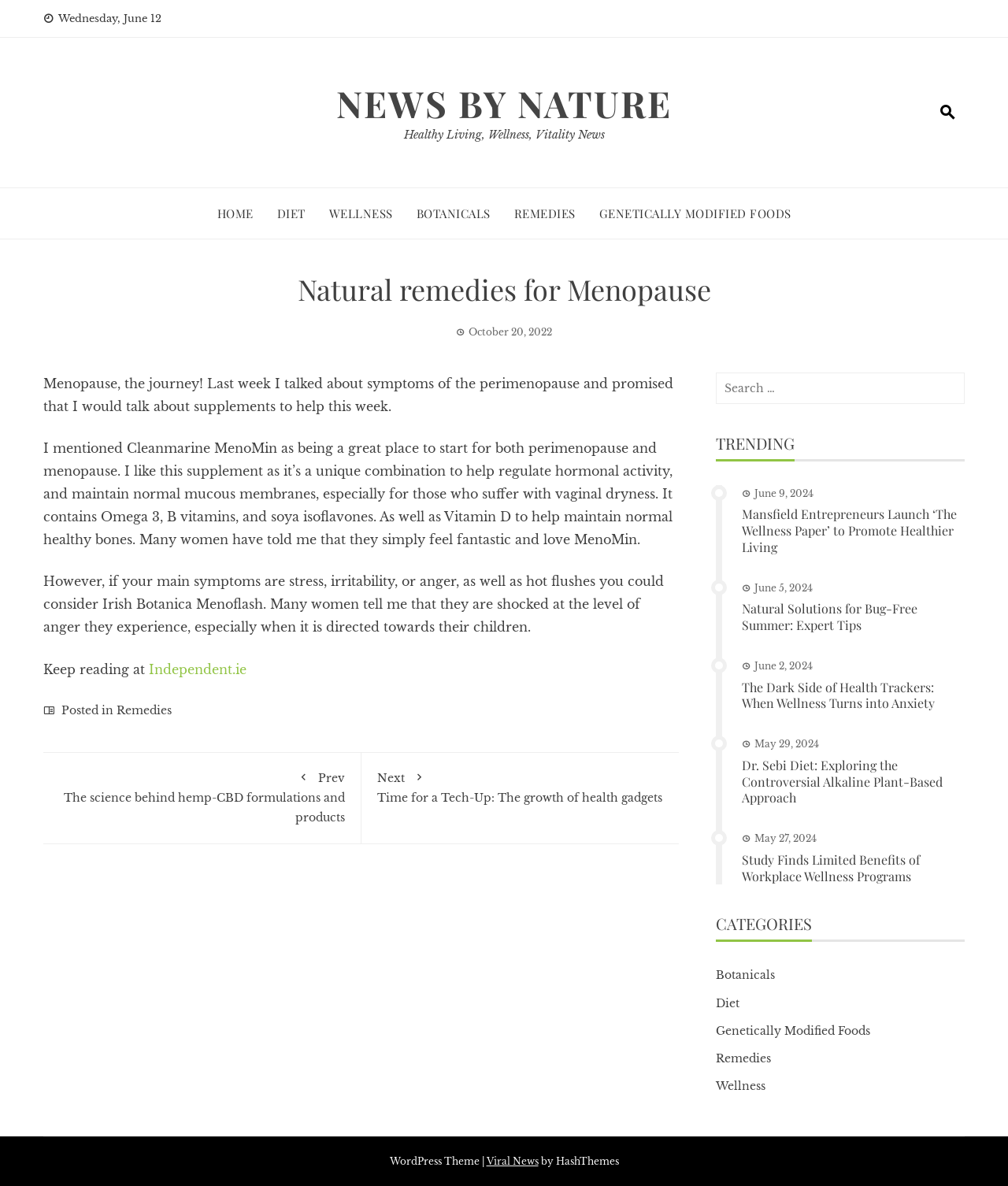What is the date of the article?
Please provide a single word or phrase as the answer based on the screenshot.

October 20, 2022